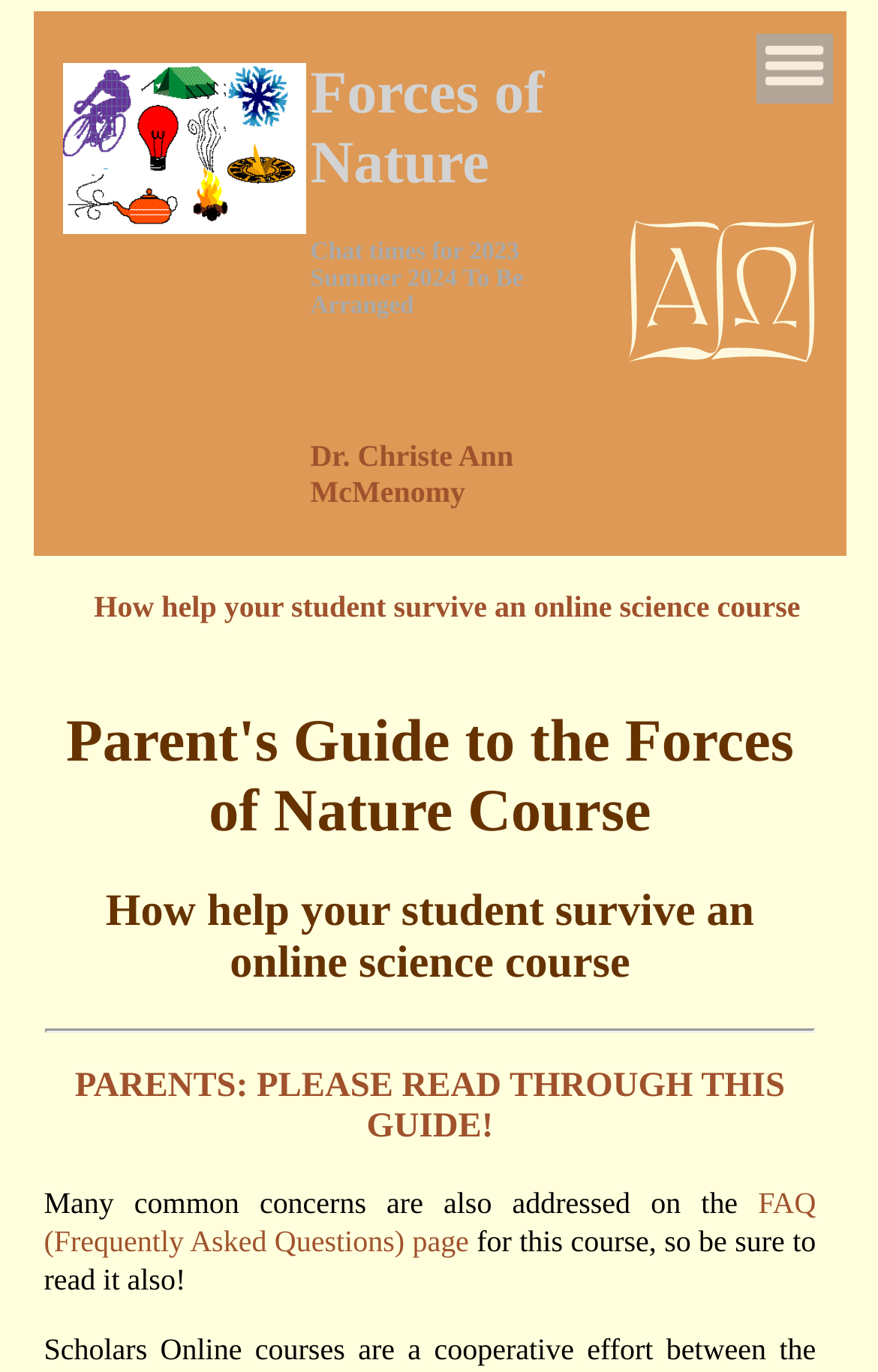With reference to the screenshot, provide a detailed response to the question below:
What is the purpose of this guide?

I found the answer by looking at the StaticText element that says 'How help your student survive an online science course' which is located at [0.107, 0.429, 0.912, 0.454] and has a UI element type of 'StaticText'.